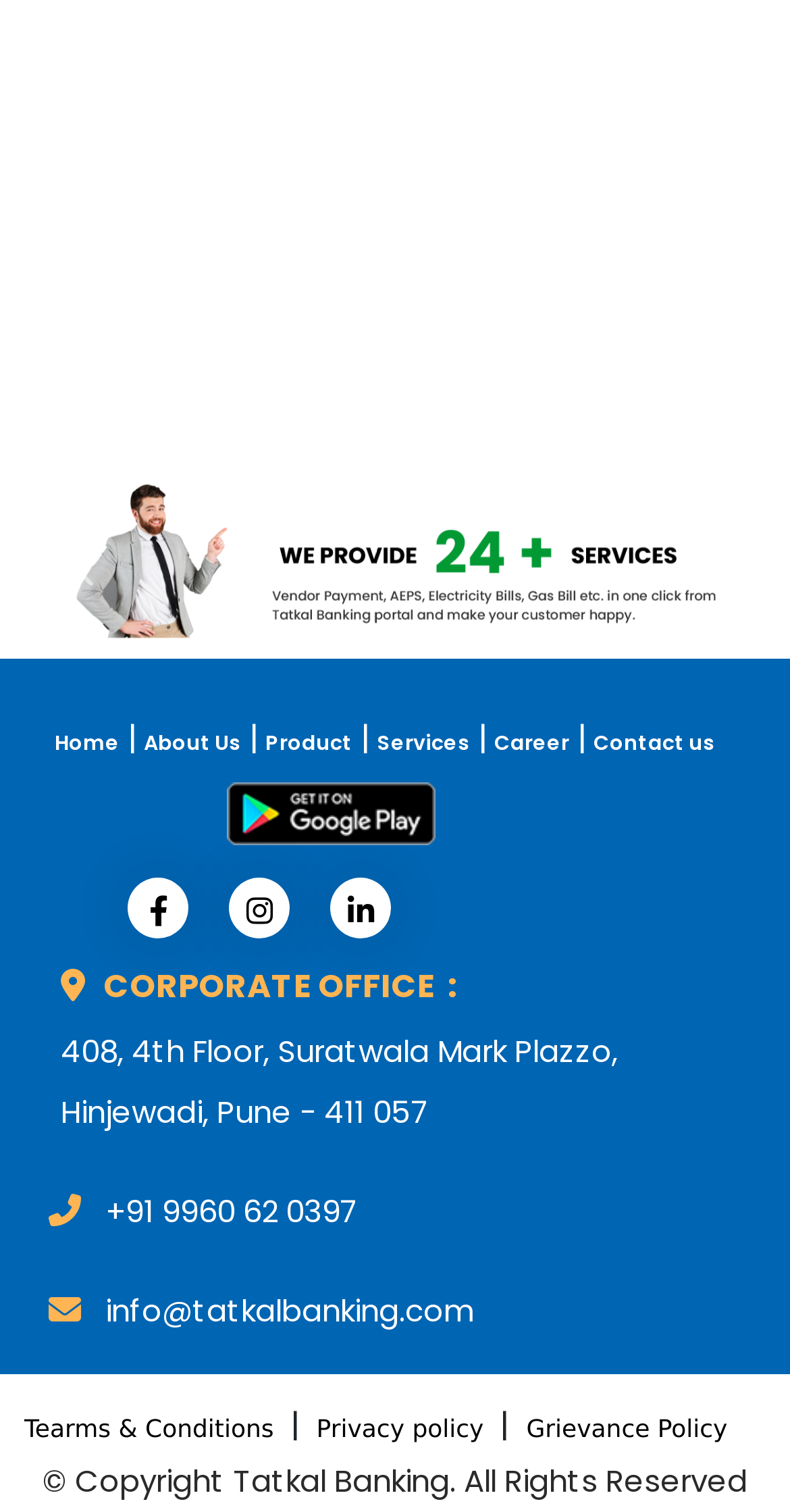What is the phone number to contact?
Based on the visual content, answer with a single word or a brief phrase.

+91 9960 62 0397